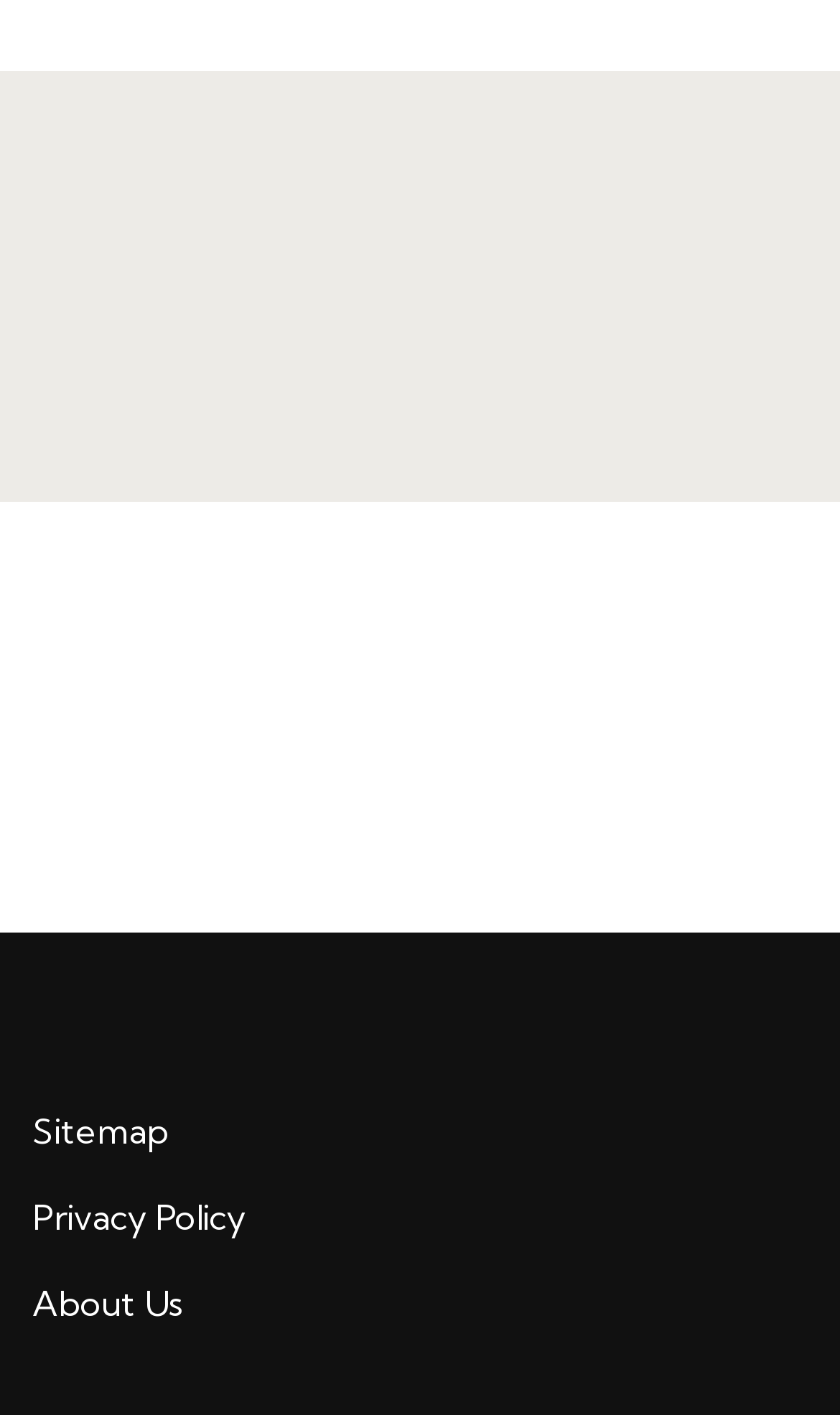Using the provided description Privacy Policy, find the bounding box coordinates for the UI element. Provide the coordinates in (top-left x, top-left y, bottom-right x, bottom-right y) format, ensuring all values are between 0 and 1.

[0.038, 0.844, 0.292, 0.875]